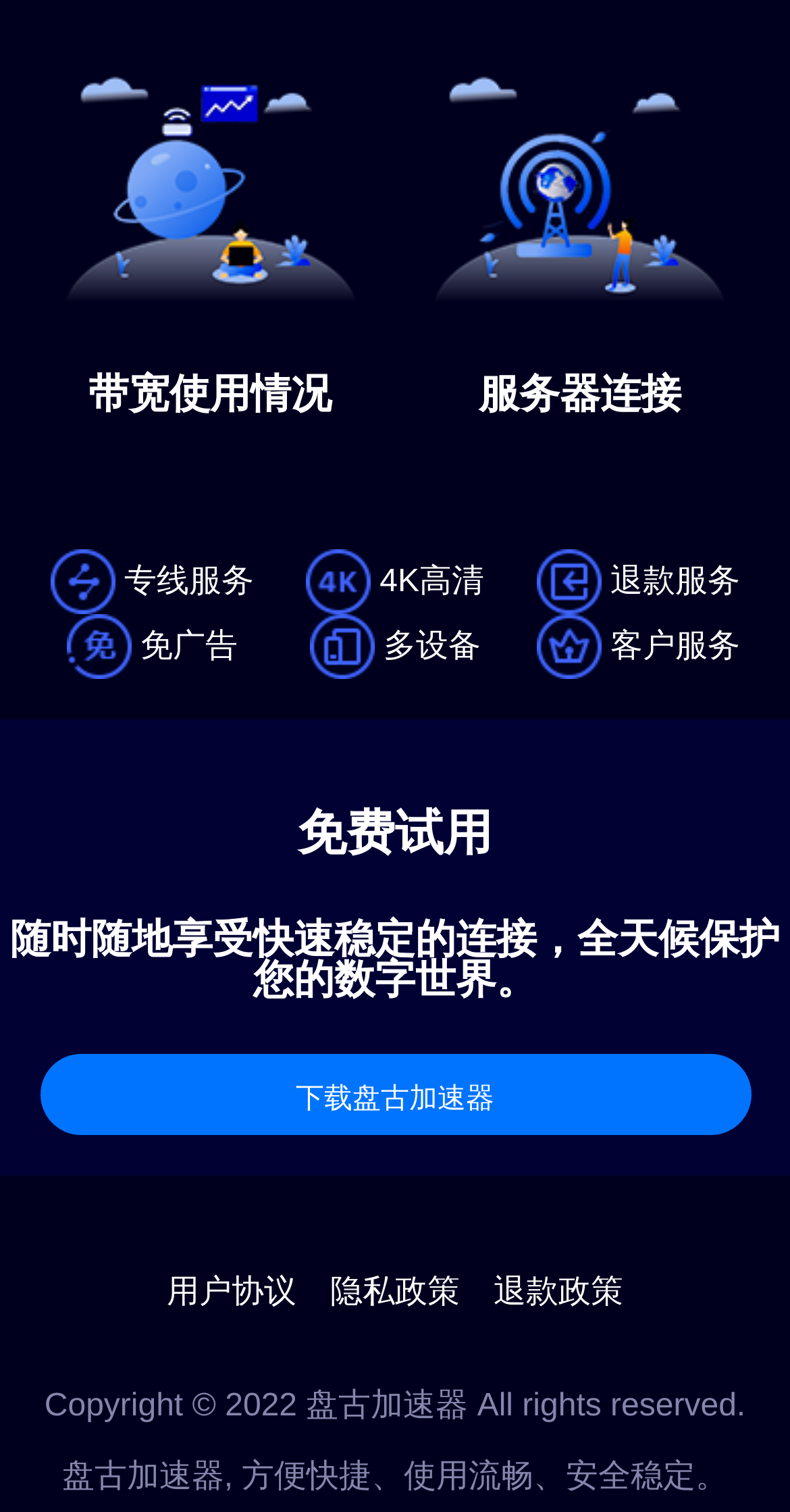How many links are in the footer section?
Please respond to the question with a detailed and well-explained answer.

In the footer section, I count 3 links: '用户协议' (user agreement), '隐私政策' (privacy policy), and '退款政策' (refund policy).